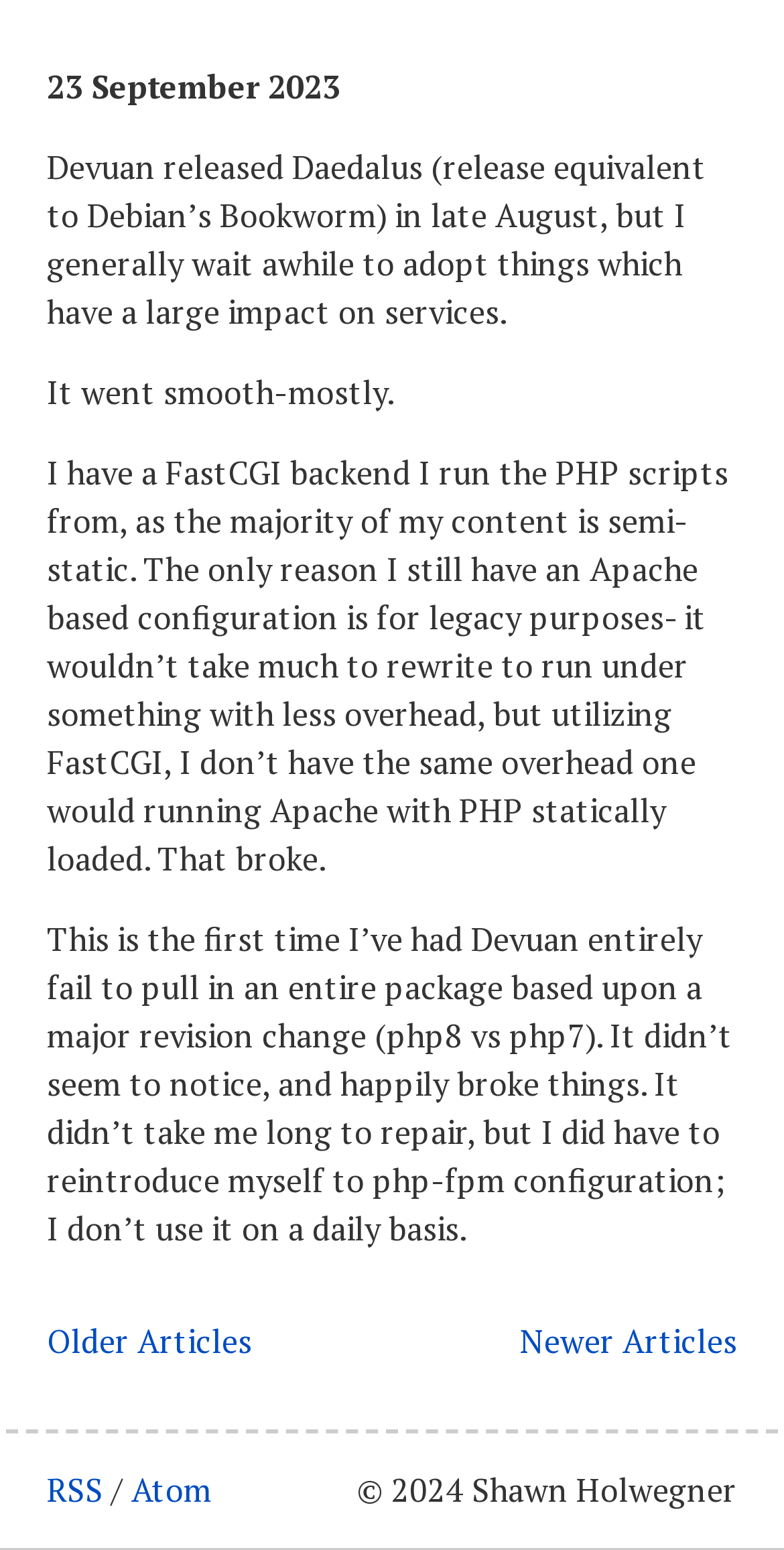Reply to the question below using a single word or brief phrase:
What is the date of the latest article?

23 September 2023